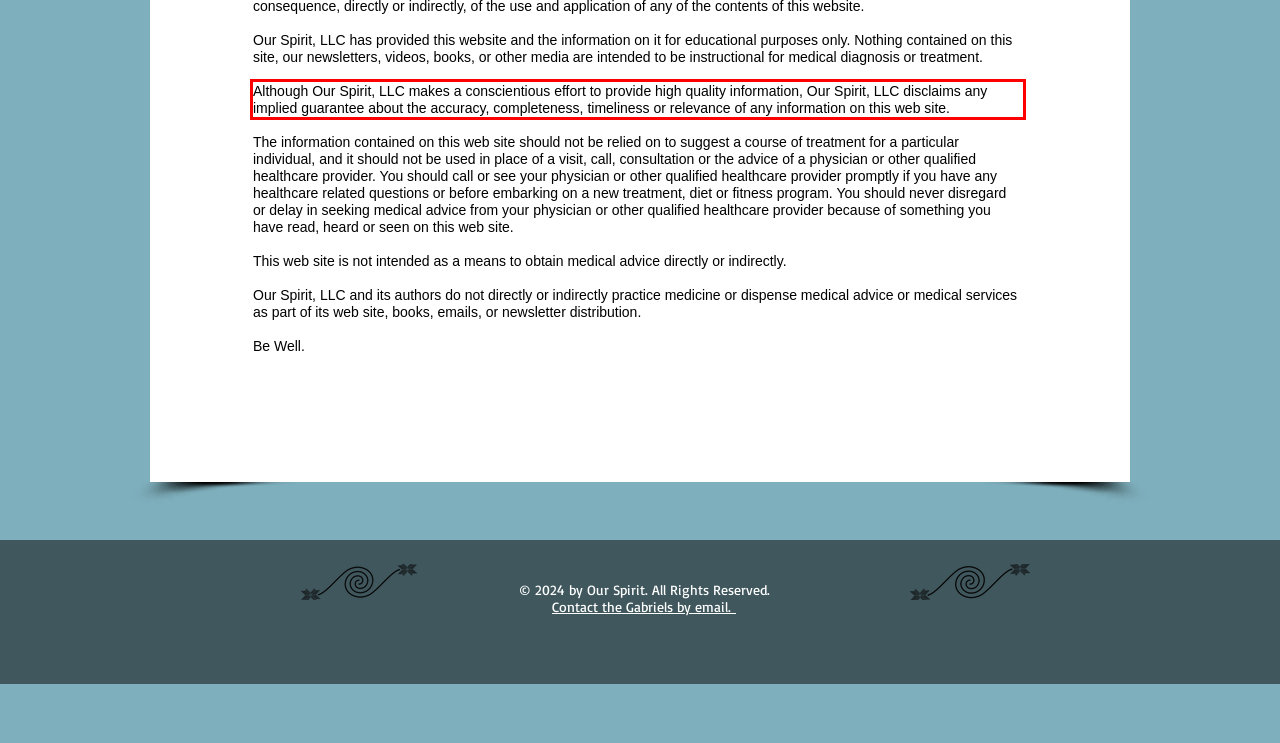You have a webpage screenshot with a red rectangle surrounding a UI element. Extract the text content from within this red bounding box.

Although Our Spirit, LLC makes a conscientious effort to provide high quality information, Our Spirit, LLC disclaims any implied guarantee about the accuracy, completeness, timeliness or relevance of any information on this web site.